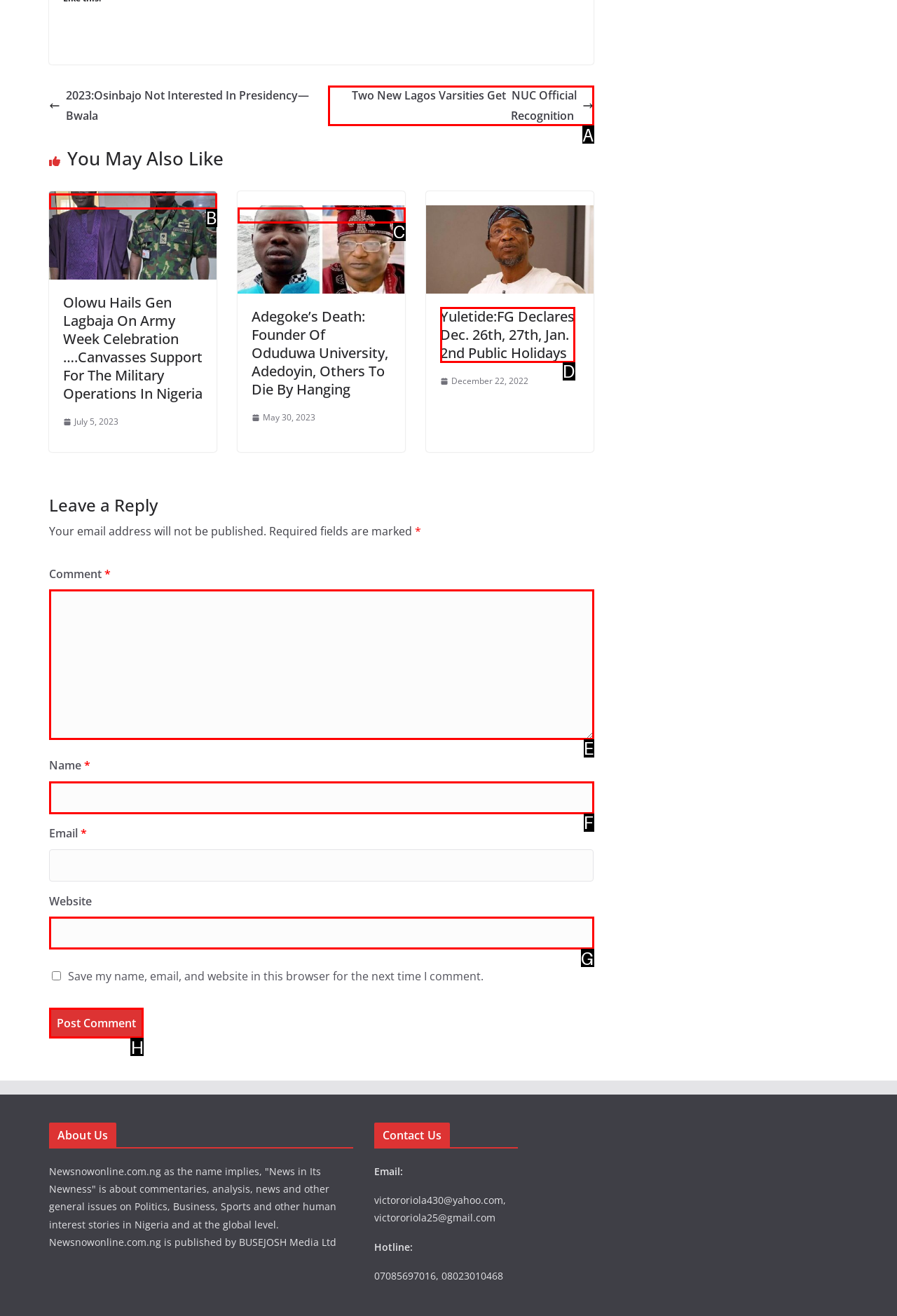Select the proper UI element to click in order to perform the following task: Click on the 'Post Comment' button. Indicate your choice with the letter of the appropriate option.

H